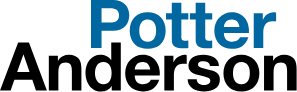Analyze the image and provide a detailed caption.

The image features the logo of "Potter Anderson & Corroon LLP," a Delaware law firm. The logo is designed with a combination of blue and black typography, where "Potter" is styled in a bold blue font and "Anderson" is presented in a bold black font. This design reflects the firm's professionalism and commitment to providing legal services. Situated prominently, the logo likely serves as a key identifier for the firm on its webpage, enhancing brand recognition among clients and visitors. The clean and modern look of the logo aligns with the firm's focus on corporate and commercial law, reinforcing their reputation in the legal community.